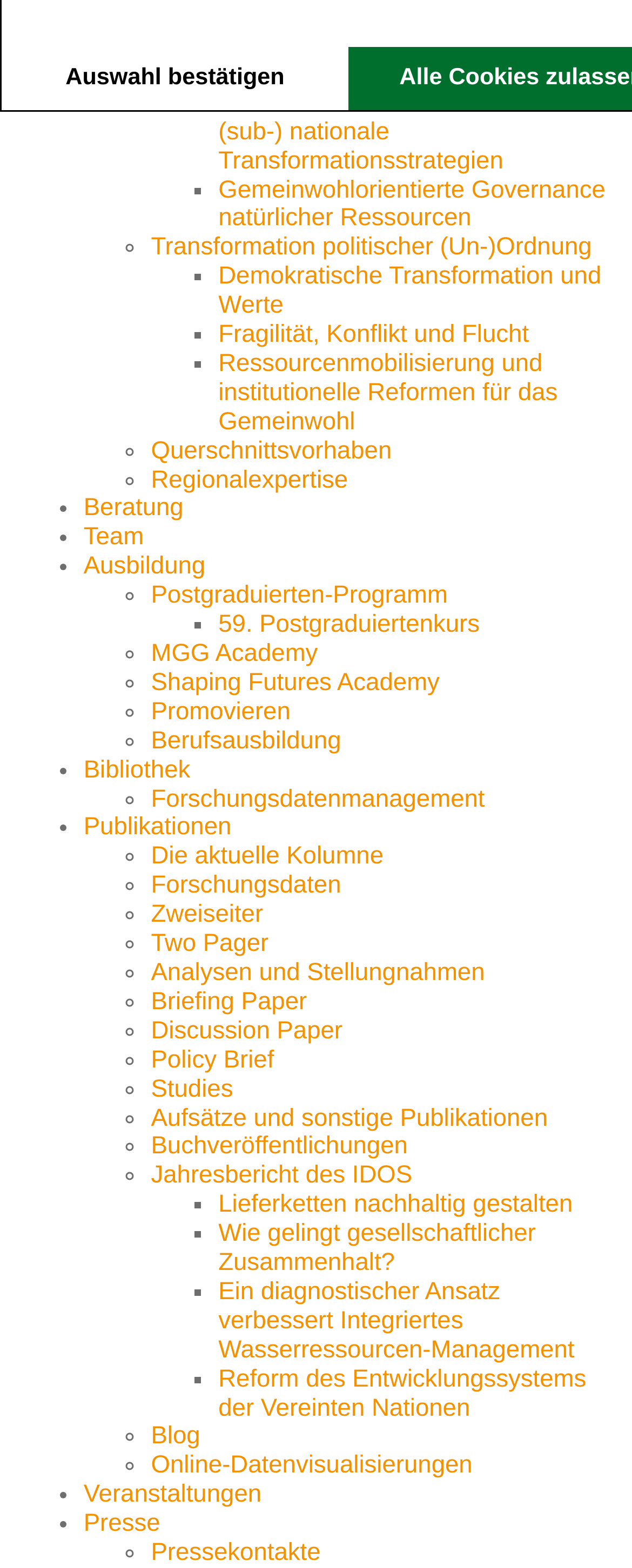Could you determine the bounding box coordinates of the clickable element to complete the instruction: "Learn about 59. Postgraduiertenkurs"? Provide the coordinates as four float numbers between 0 and 1, i.e., [left, top, right, bottom].

[0.345, 0.39, 0.759, 0.407]